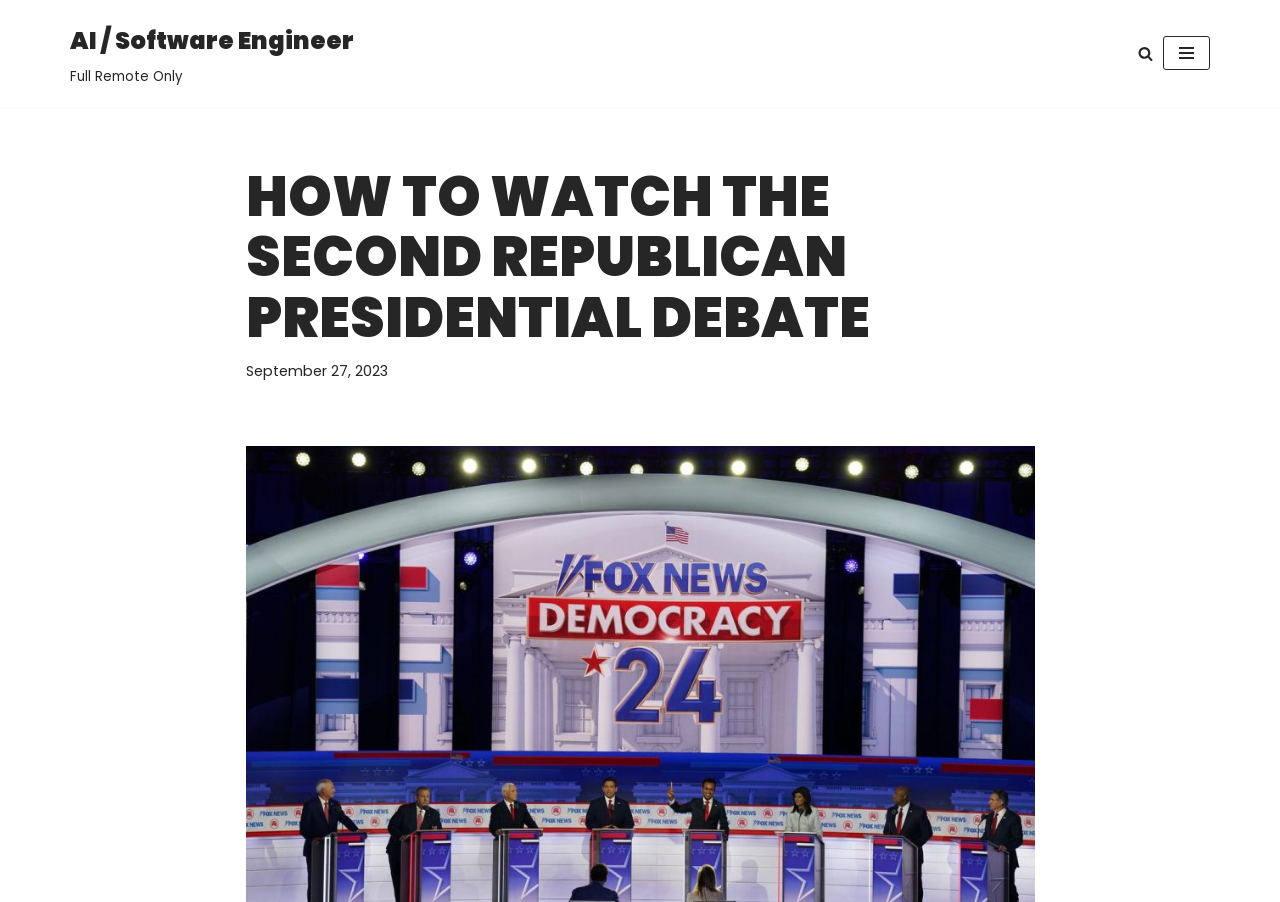Please provide a detailed answer to the question below based on the screenshot: 
What is the date of the second Republican presidential debate?

I found the date by looking at the time element in the navigation menu section, which is 'September 27, 2023'.